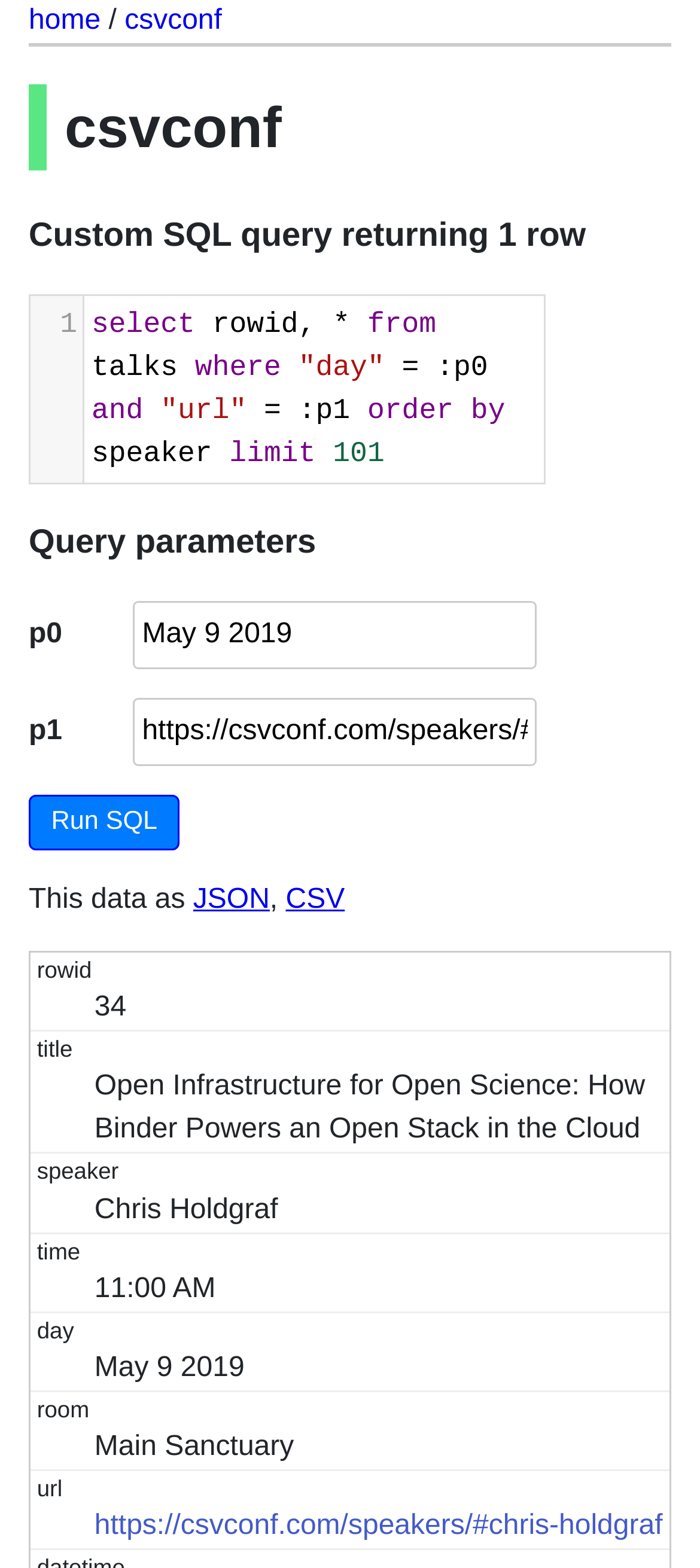What is the day of the talk in the result?
Please give a detailed and elaborate explanation in response to the question.

The day of the talk is May 9 2019, as shown in the gridcell 'day May 9 2019'.